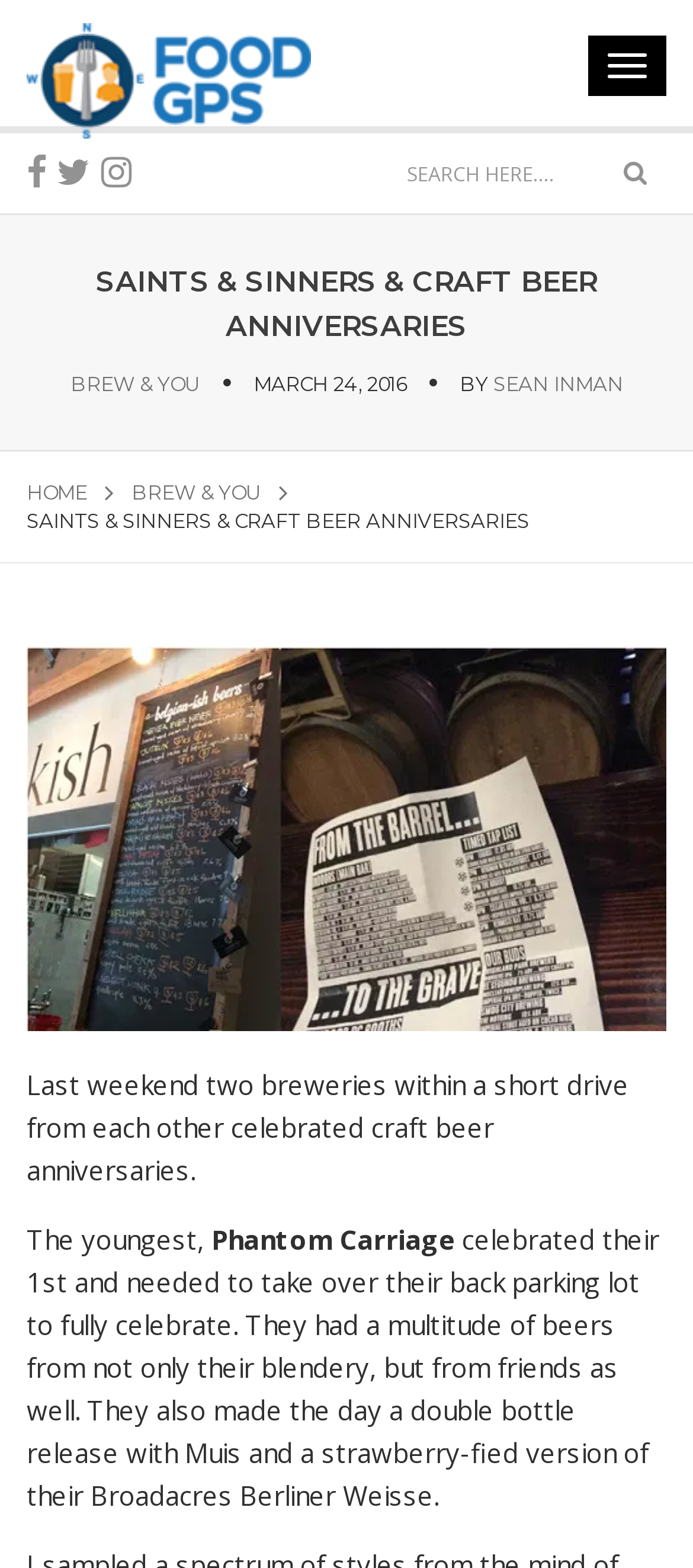What is the topic of the article?
Can you provide a detailed and comprehensive answer to the question?

I determined the answer by reading the heading element 'SAINTS & SINNERS & CRAFT BEER ANNIVERSARIES' and the static text elements that follow, which describe the celebrations of two breweries' anniversaries.